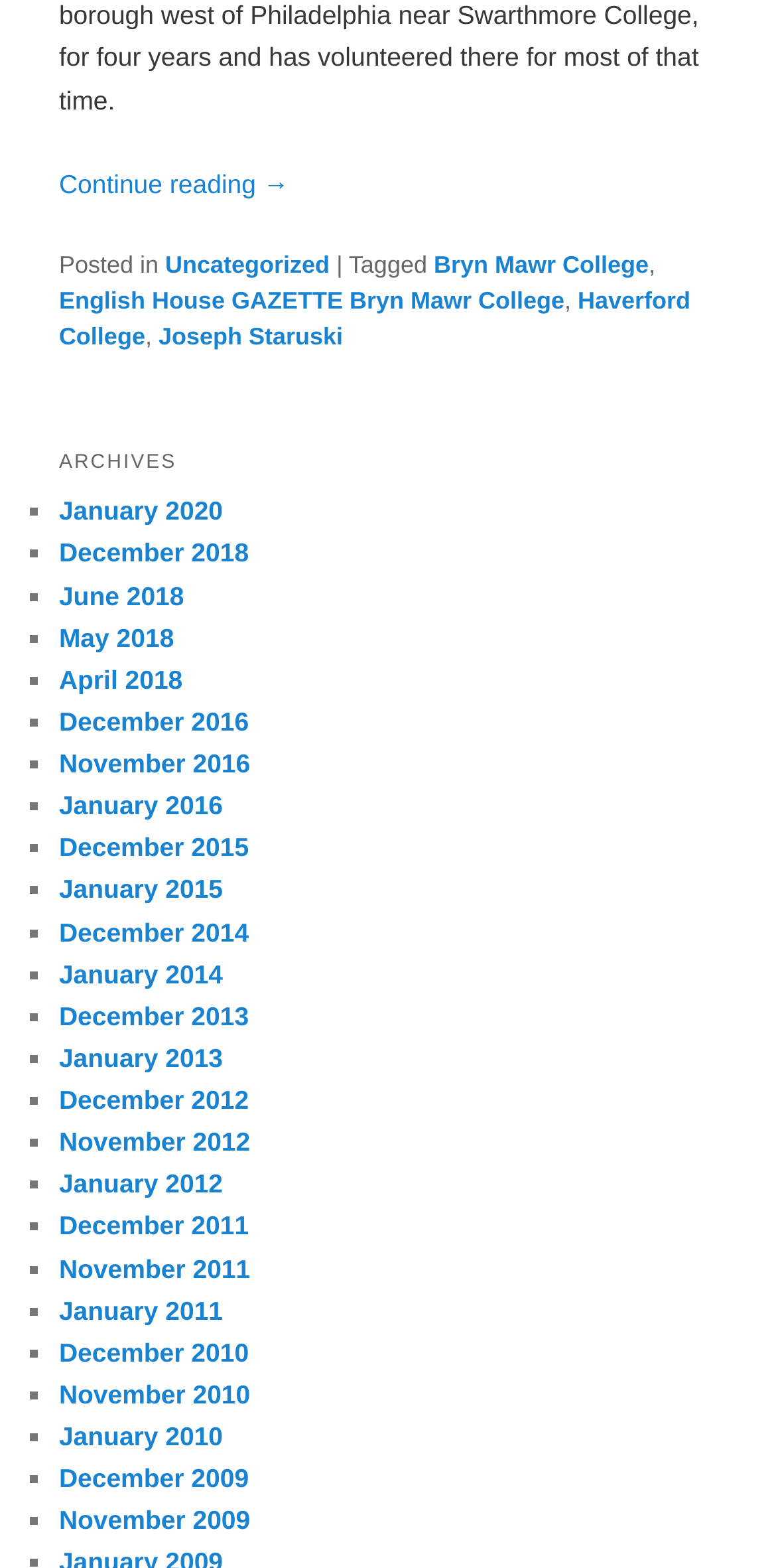Locate the bounding box coordinates of the clickable part needed for the task: "View archives for January 2020".

[0.076, 0.316, 0.287, 0.336]